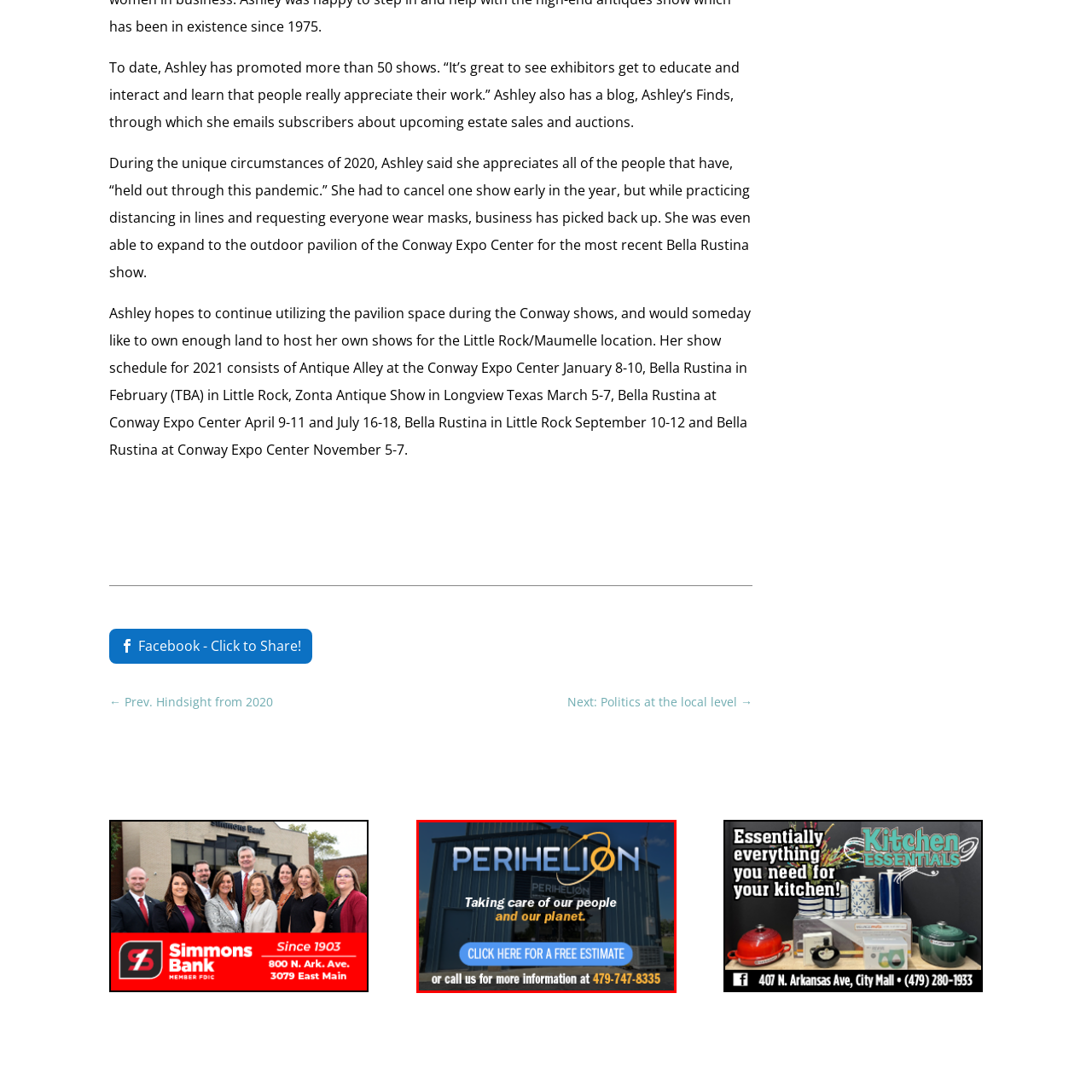What is the purpose of the bright button?
Inspect the image within the red bounding box and respond with a detailed answer, leveraging all visible details.

The bright button format with the phrase 'CLICK HERE FOR A FREE ESTIMATE' is used to encourage viewers to engage with the company and take a specific action.